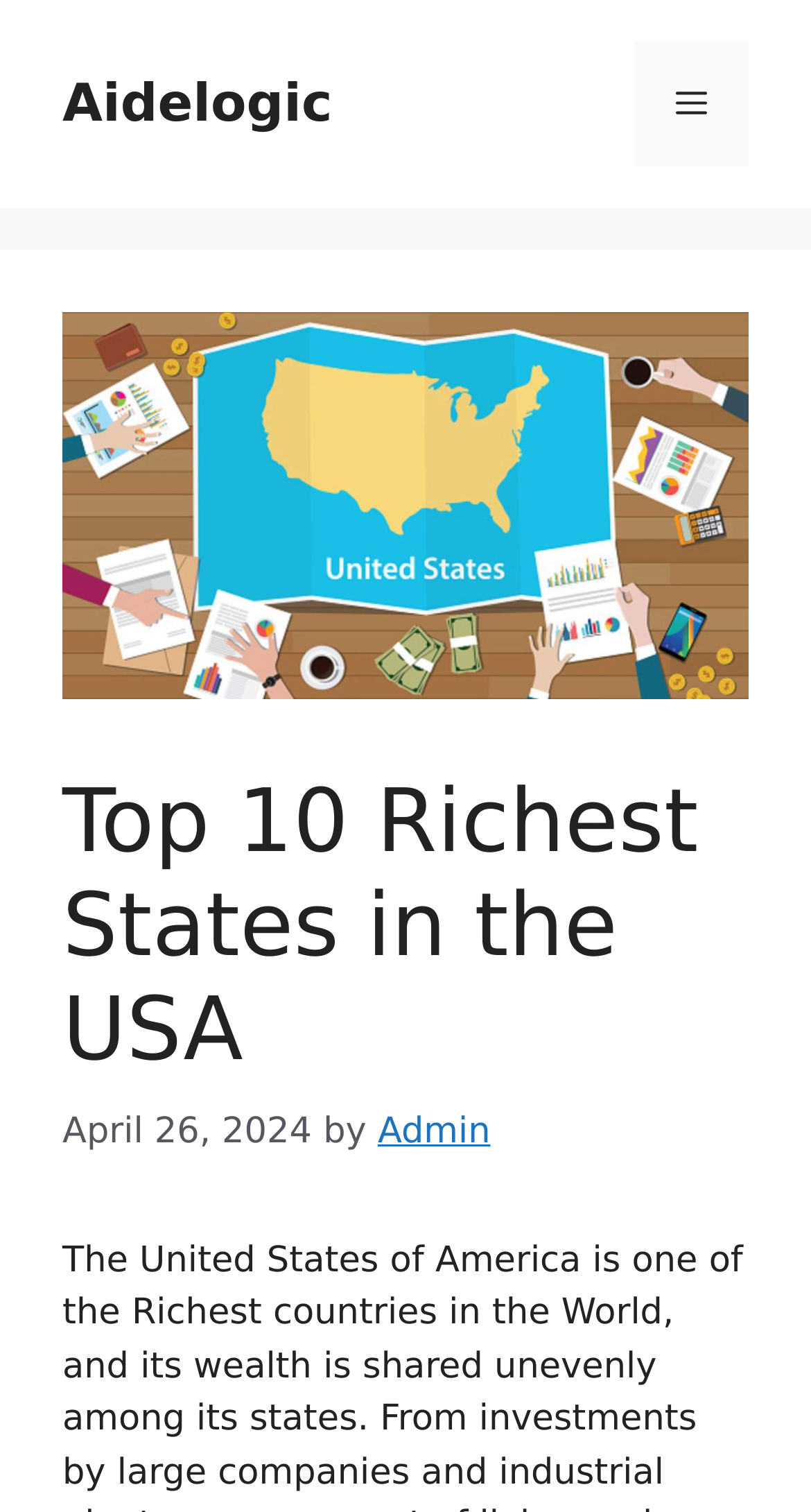What is the primary heading on this webpage?

Top 10 Richest States in the USA